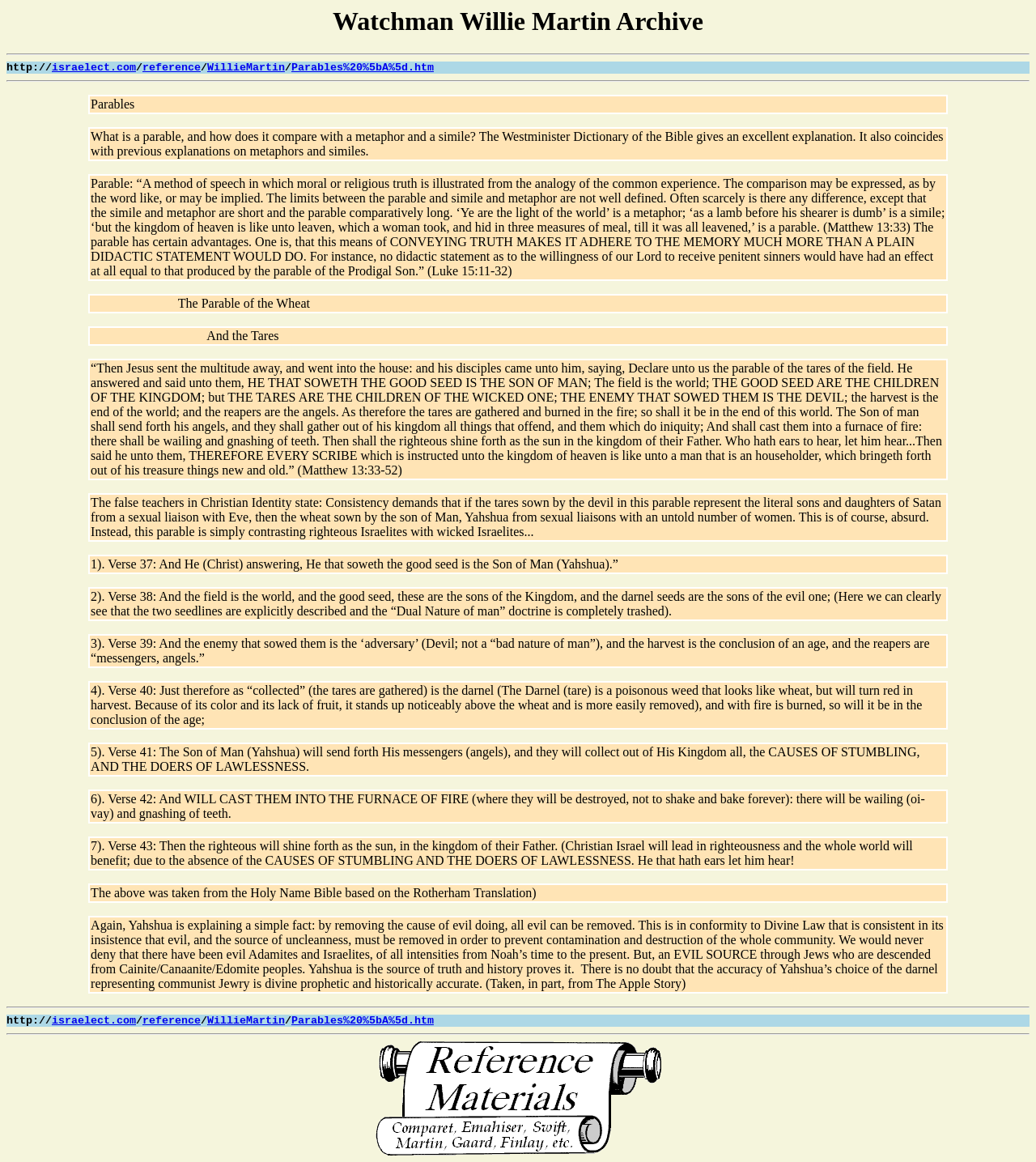Please indicate the bounding box coordinates of the element's region to be clicked to achieve the instruction: "Click the 'Parables [A].htm' link". Provide the coordinates as four float numbers between 0 and 1, i.e., [left, top, right, bottom].

[0.281, 0.053, 0.419, 0.064]